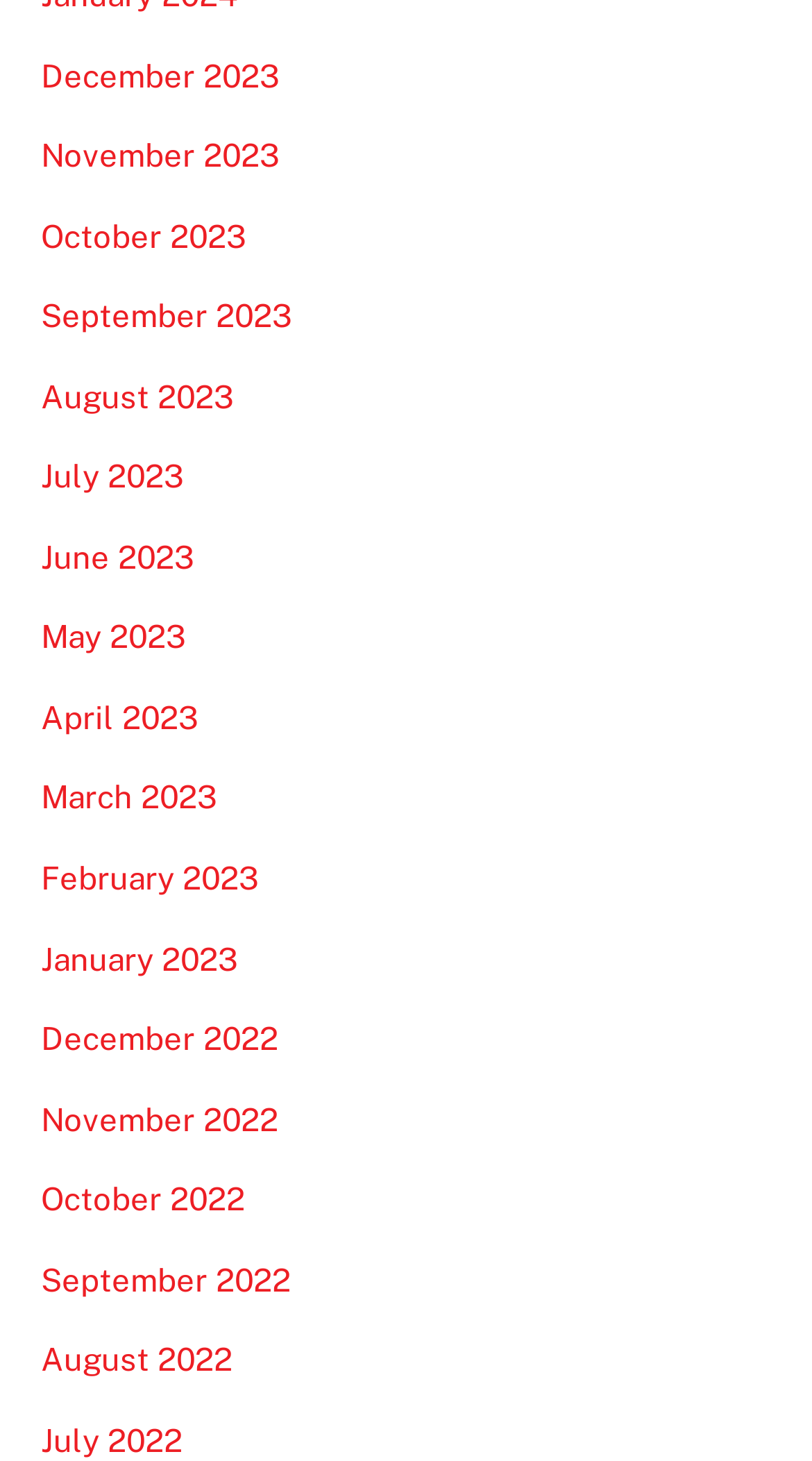How many months are listed?
Refer to the image and respond with a one-word or short-phrase answer.

17